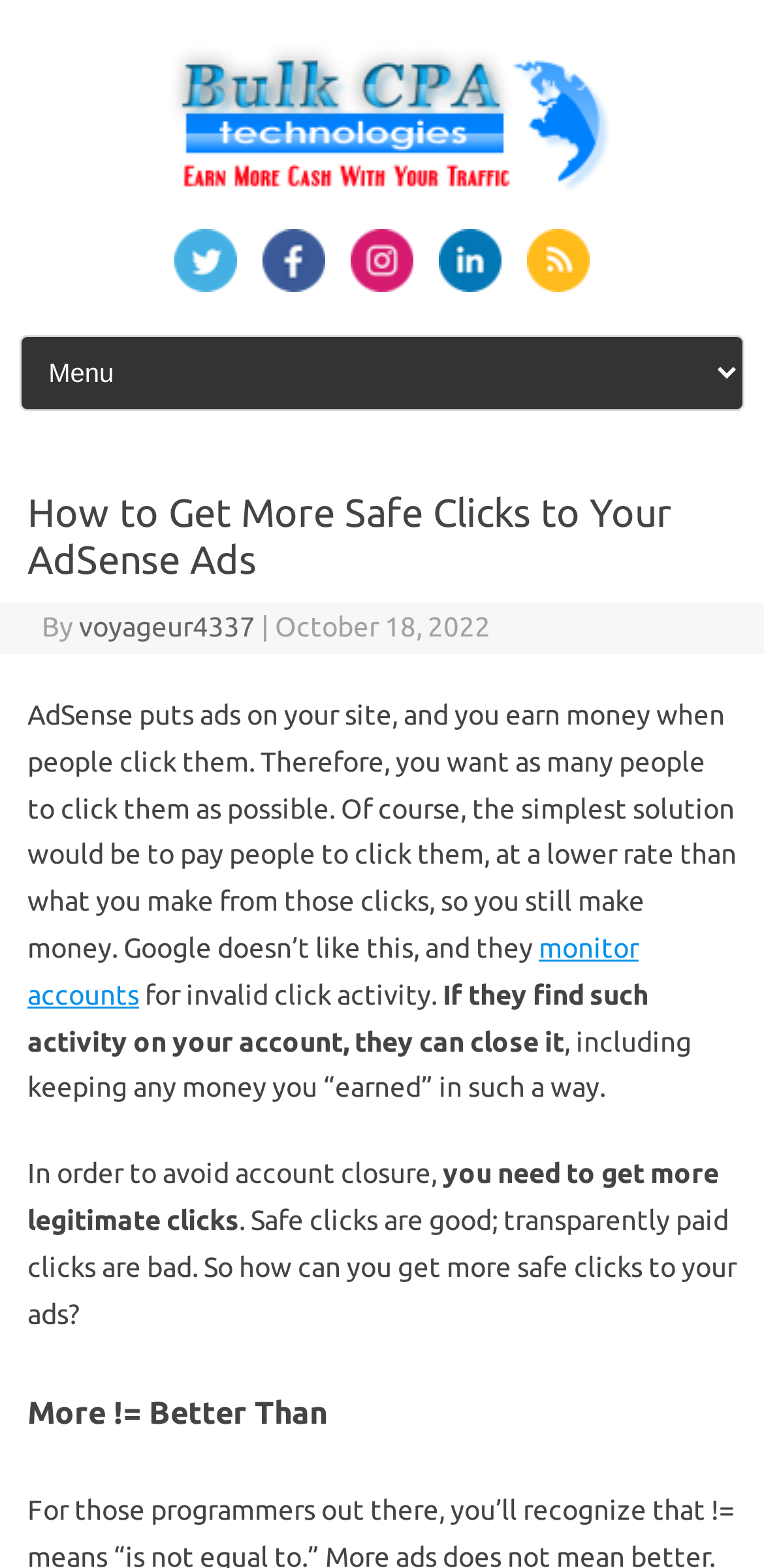Provide a comprehensive description of the webpage.

The webpage is about getting more safe clicks to AdSense ads. At the top, there is a logo of "Bulkcpa" accompanied by a link to the same name. Below the logo, there are four social media links, namely Twitter, Facebook, Instagram, and LinkedIn, each with its corresponding image. 

On the left side, there is a combobox with a header that contains the title "How to Get More Safe Clicks to Your AdSense Ads" in a large font, followed by the author's name "voyageur4337" and the date "October 18, 2022". 

The main content of the webpage is a long paragraph that discusses the importance of getting legitimate clicks on AdSense ads. It explains that Google monitors accounts for invalid click activity and can close accounts if such activity is found. The paragraph also emphasizes the need to get more safe clicks to avoid account closure. 

Below the main paragraph, there is a subheading "More!= Better Than" in a large font.